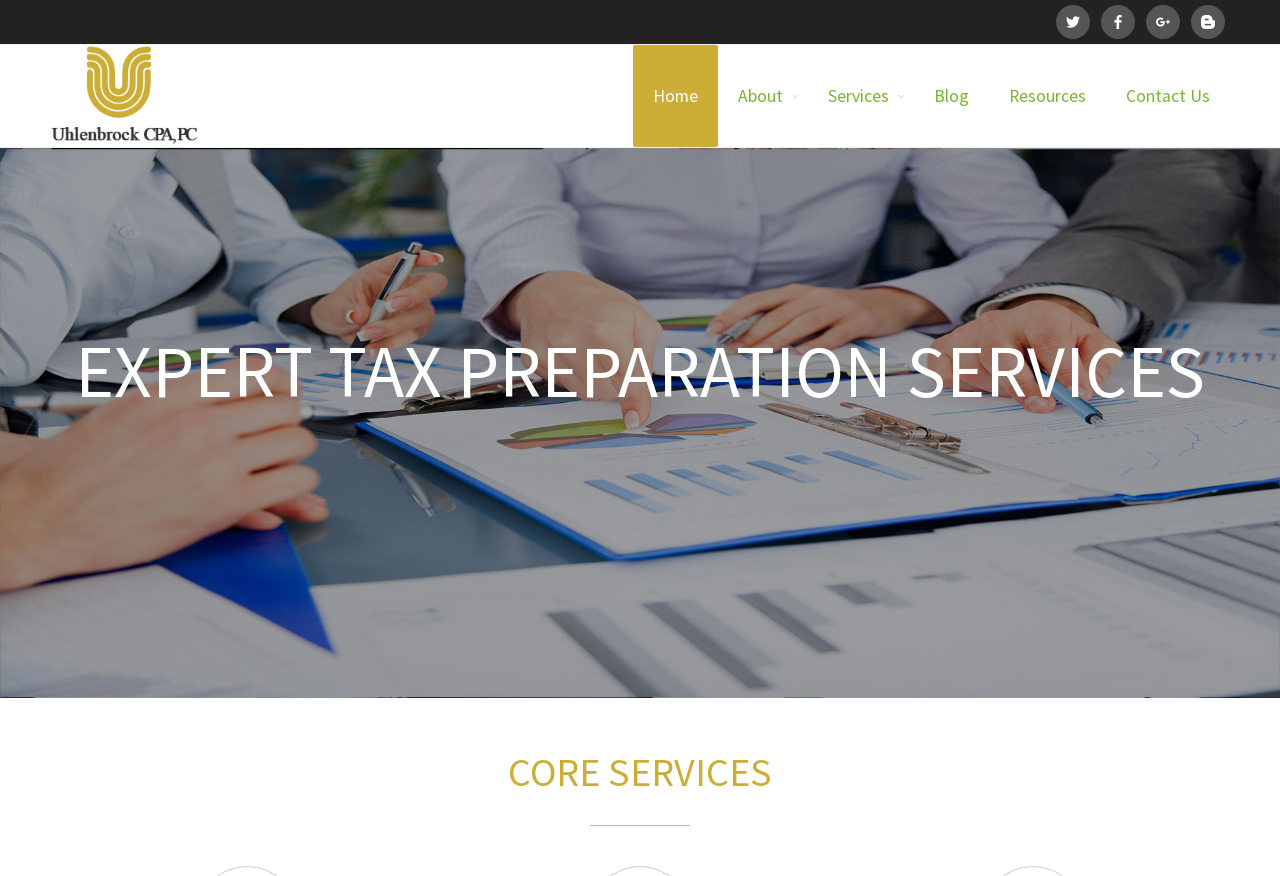Present a detailed account of what is displayed on the webpage.

The webpage is about Uhlenbrock CPA, a full-service accounting firm offering corporate tax services in Stone Oak, North San Antonio. At the top right corner, there are four social media links represented by icons. Below these icons, the company's logo, "Uhlenbrock CPA, PC", is displayed with a link to the homepage. 

To the right of the logo, there is a navigation menu with links to "Home", "About", "Services", "Blog", "Resources", and "Contact Us". 

The main content of the webpage is divided into two sections. The top section has a heading "EXPERT TAX PREPARATION SERVICES" that spans the entire width of the page. 

Below this heading, there is a section with a subtitle "CORE SERVICES" that takes up about half of the page's width.